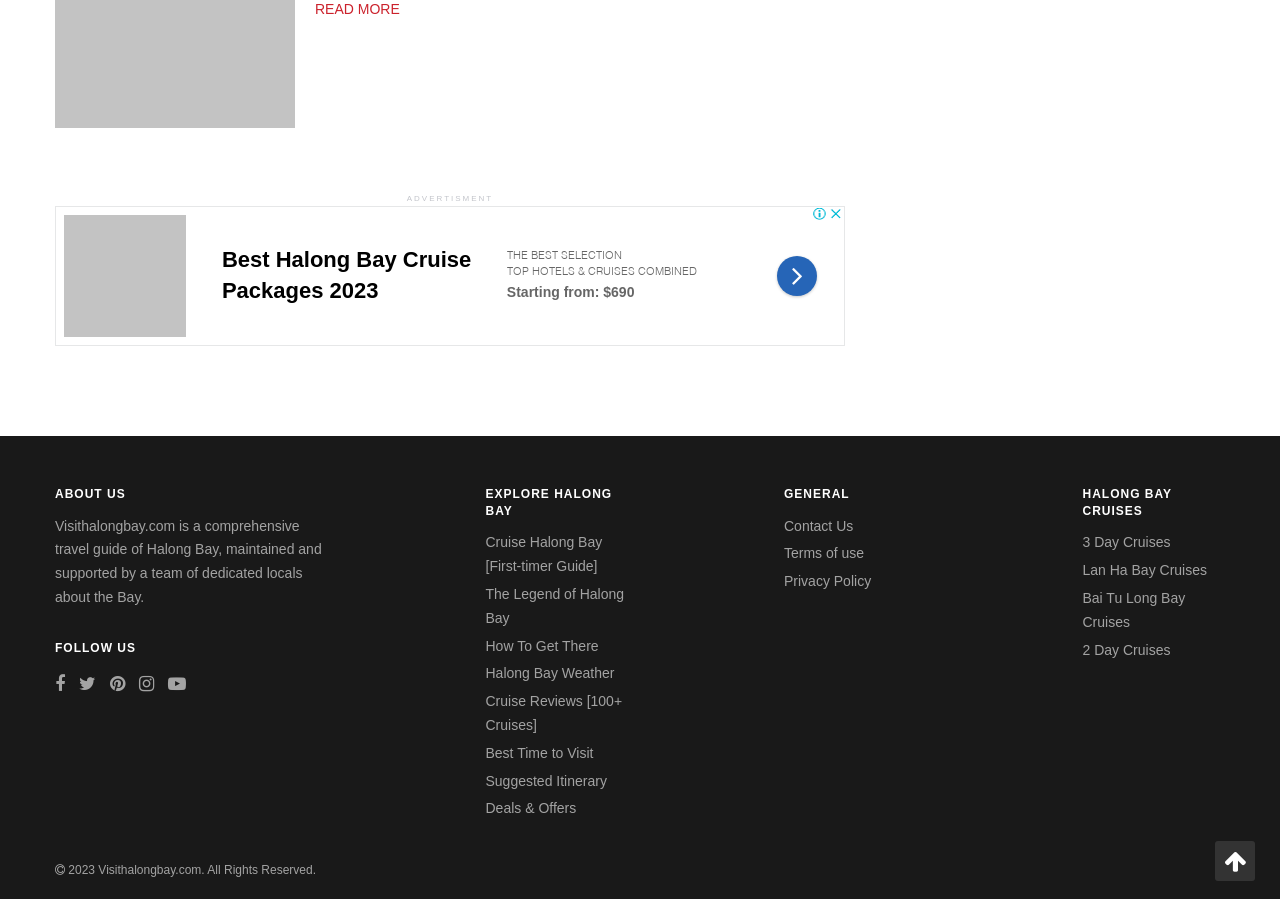What is the name of the bay?
Provide a short answer using one word or a brief phrase based on the image.

Halong Bay